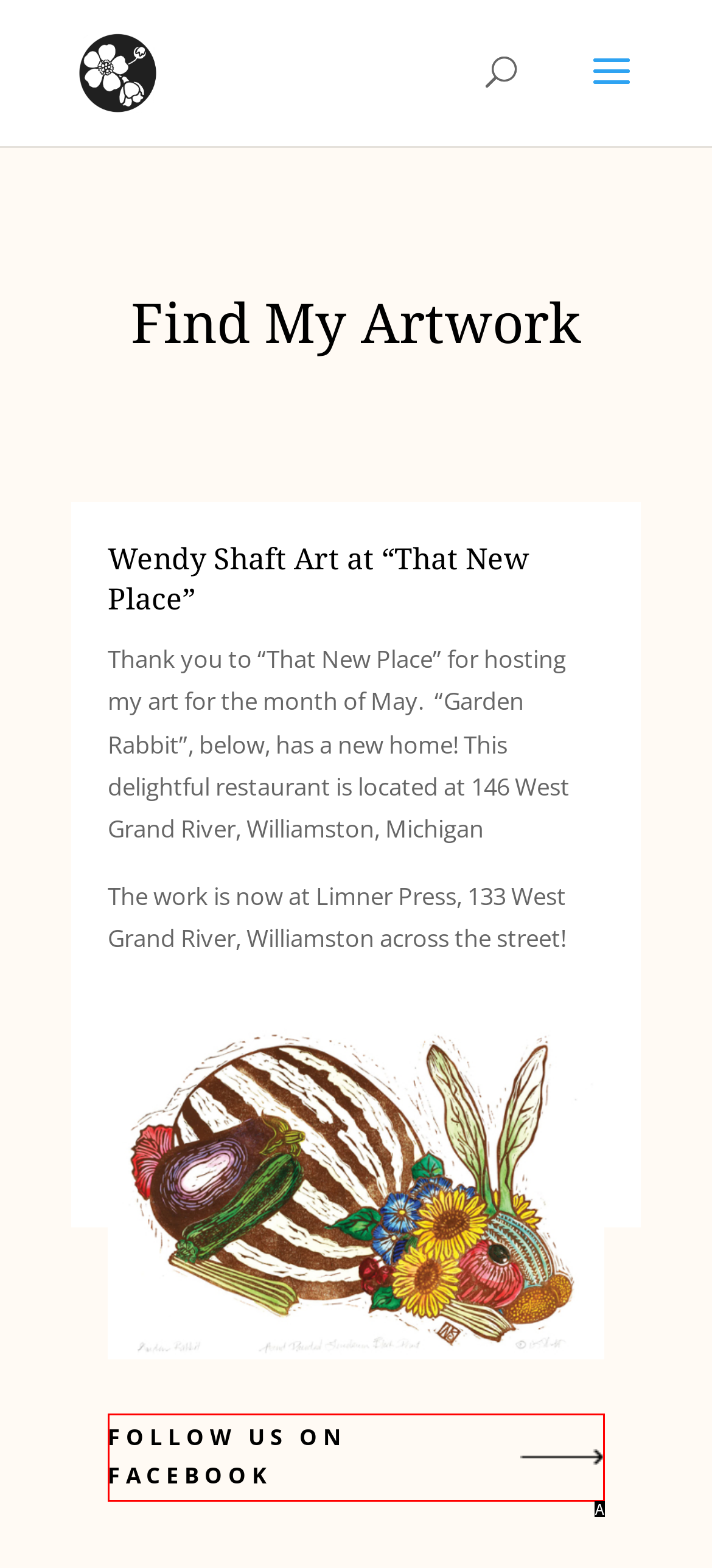Find the HTML element that corresponds to the description: Follow us on Facebook. Indicate your selection by the letter of the appropriate option.

A